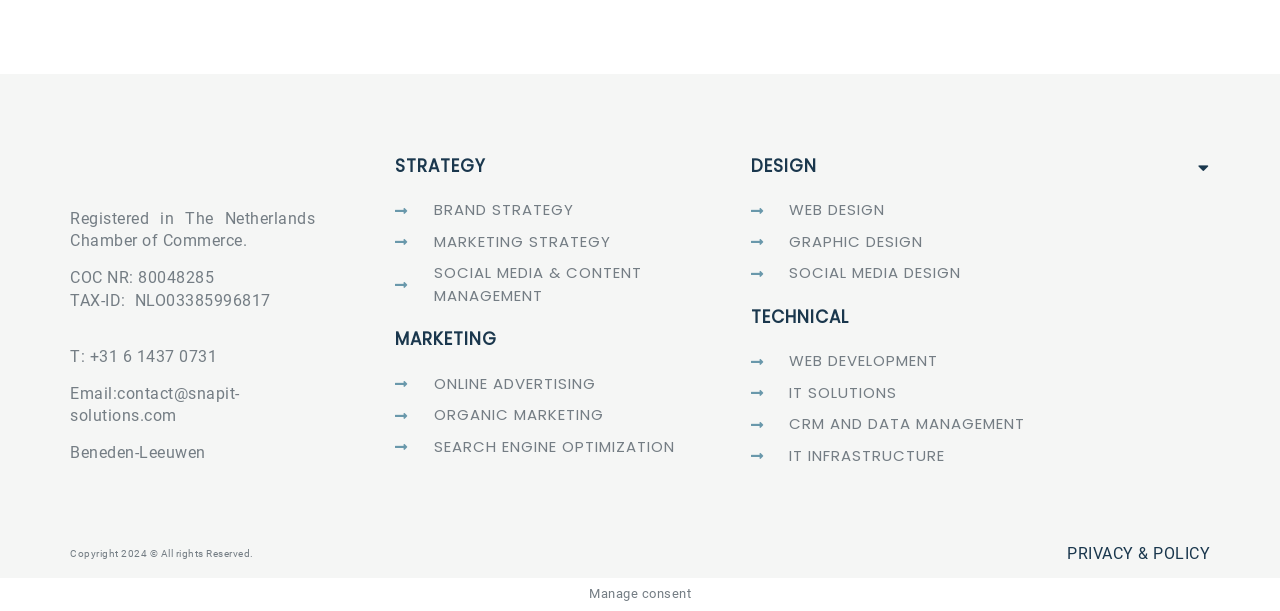Find the bounding box coordinates of the area to click in order to follow the instruction: "Select the 'English' language option".

[0.912, 0.252, 0.945, 0.293]